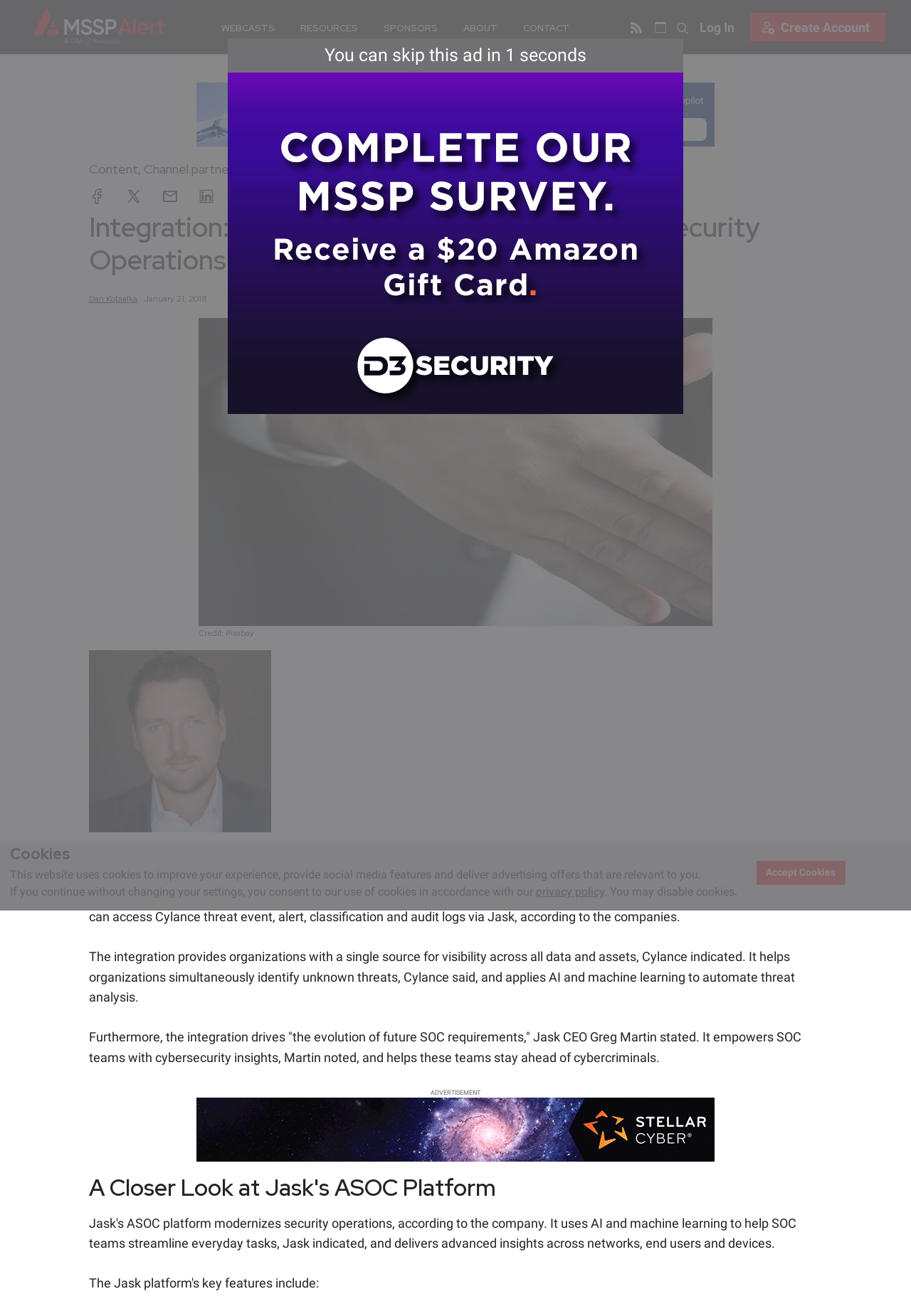What is the primary heading on this webpage?

Integration: Cylance Endpoint, Jask Automous Security Operations Center